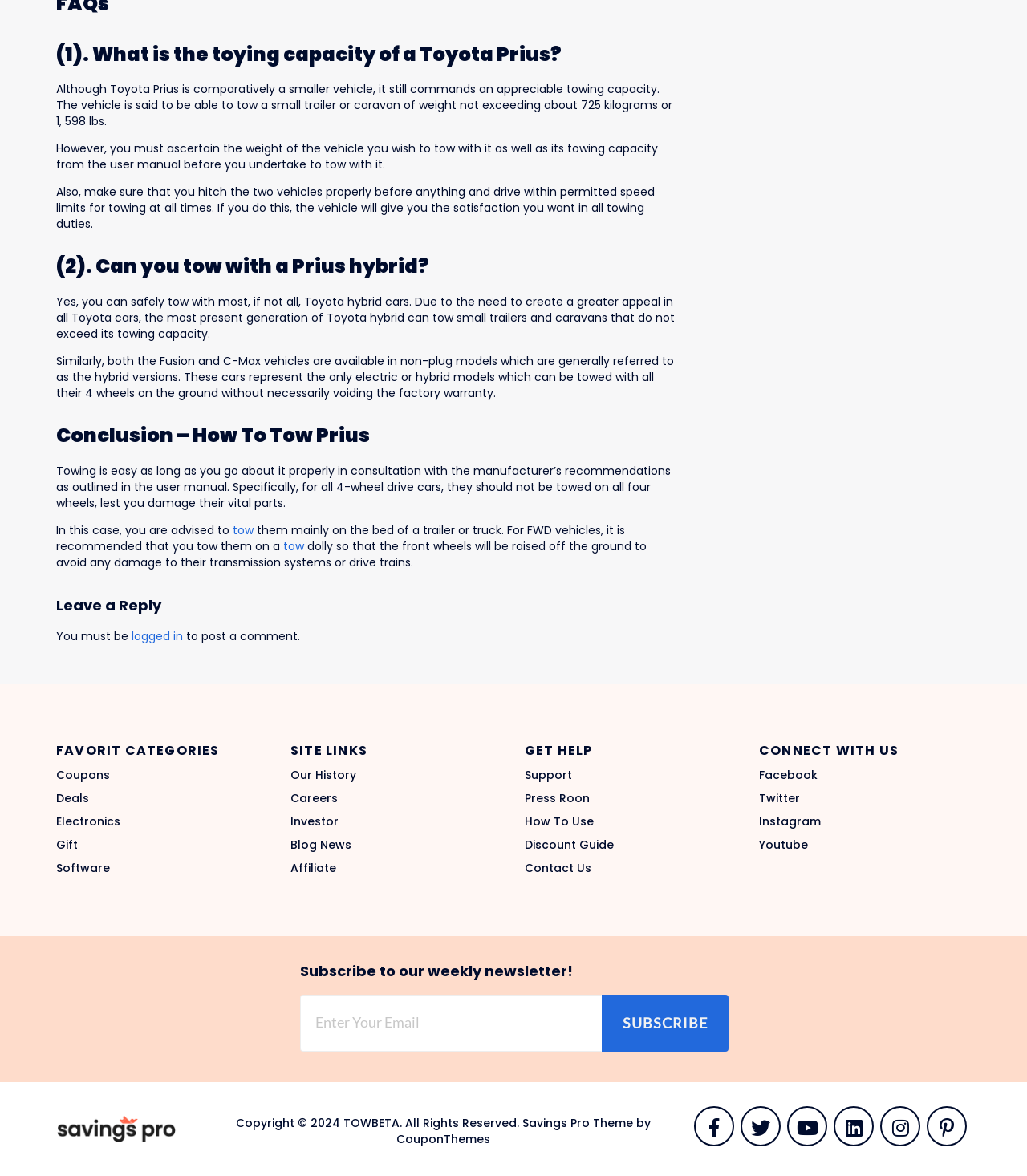Please mark the bounding box coordinates of the area that should be clicked to carry out the instruction: "Click on the 'Support' link".

[0.511, 0.649, 0.717, 0.668]